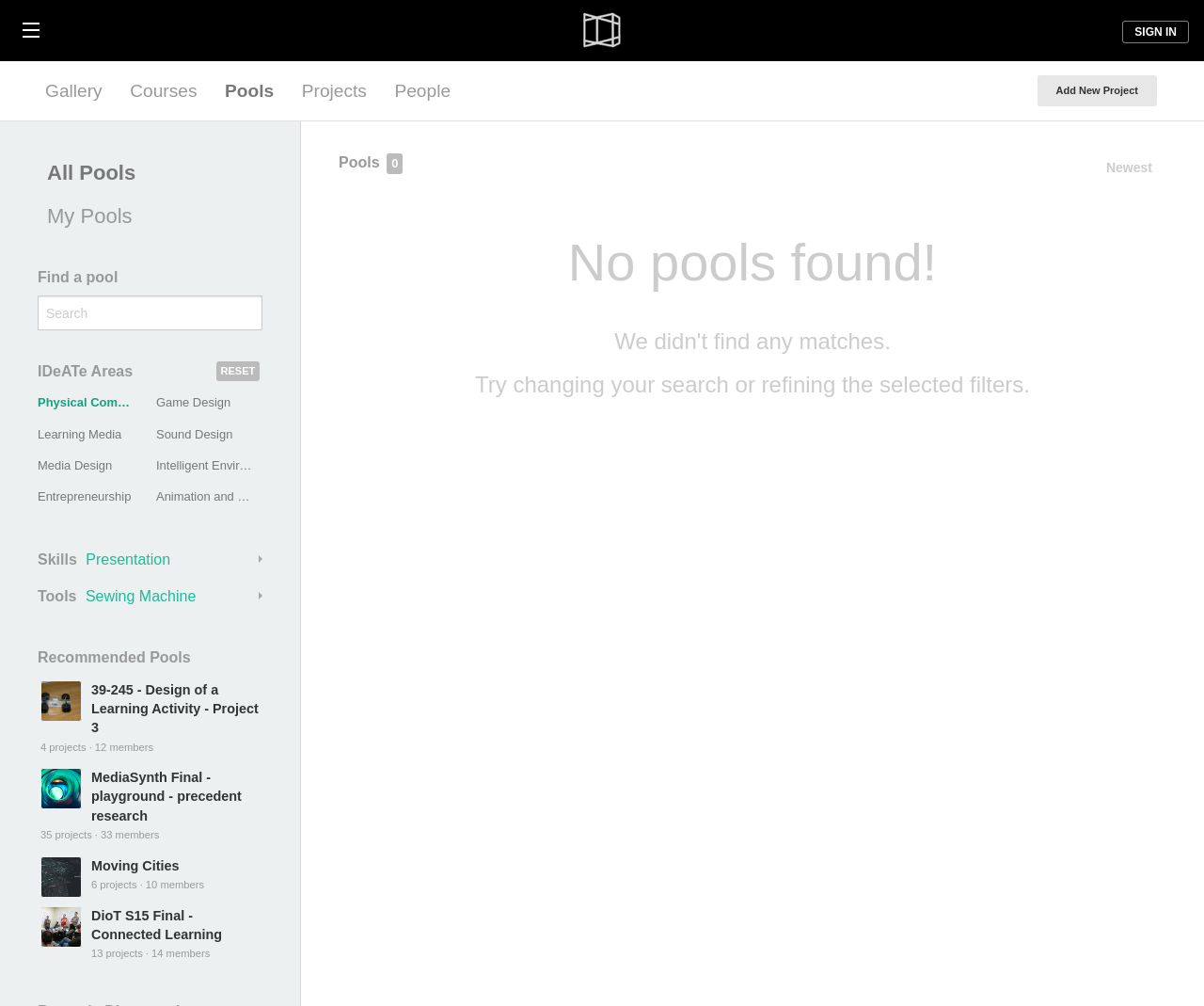How many projects are in the 'MediaSynth Final - playground - precedent research' pool?
Kindly answer the question with as much detail as you can.

I found the answer by looking at the link element with the text 'MediaSynth Final - playground - precedent research' and its corresponding heading element, which has the text '35 projects · 33 members'.